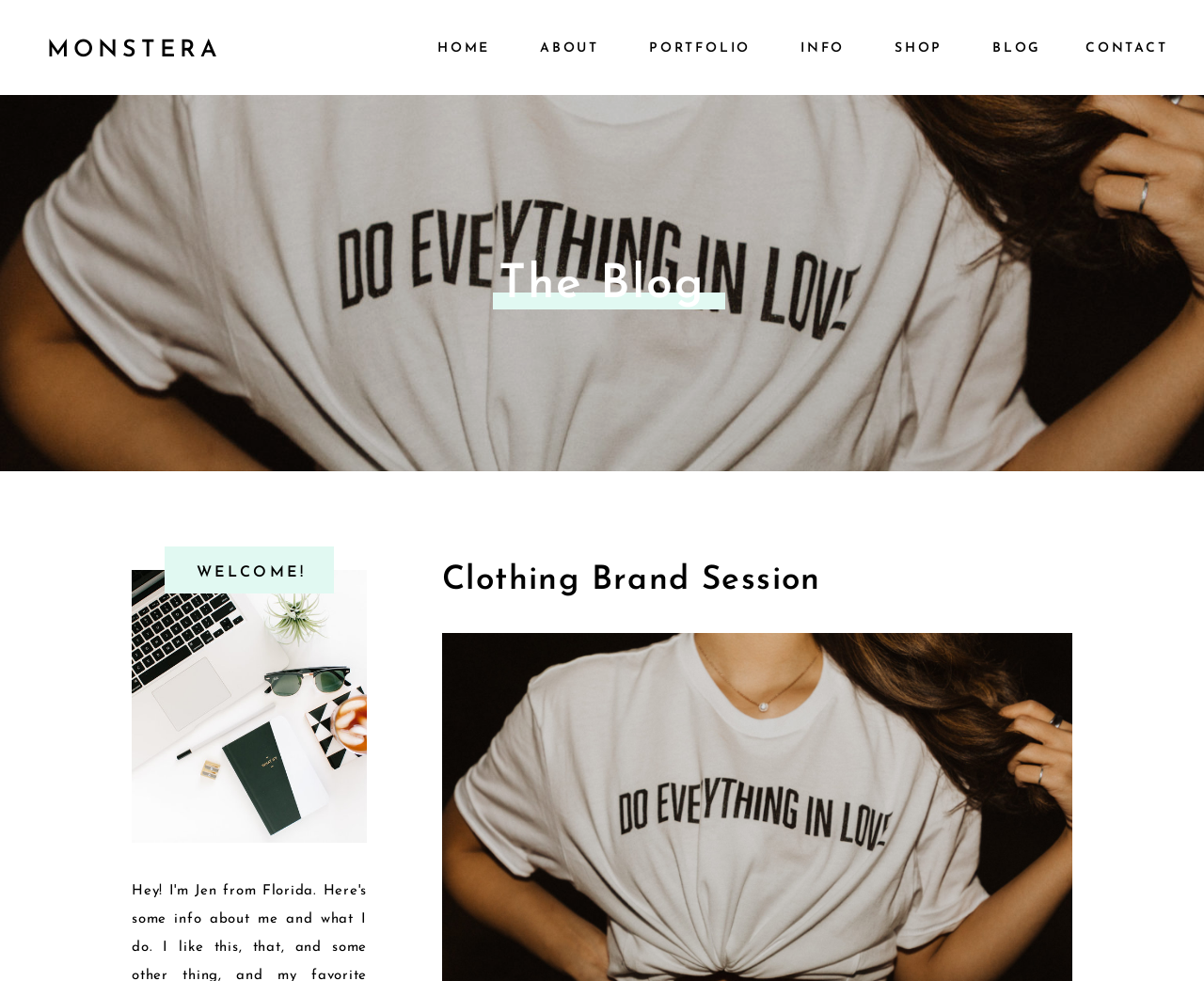Bounding box coordinates are specified in the format (top-left x, top-left y, bottom-right x, bottom-right y). All values are floating point numbers bounded between 0 and 1. Please provide the bounding box coordinate of the region this sentence describes: Portfolio

[0.539, 0.037, 0.622, 0.058]